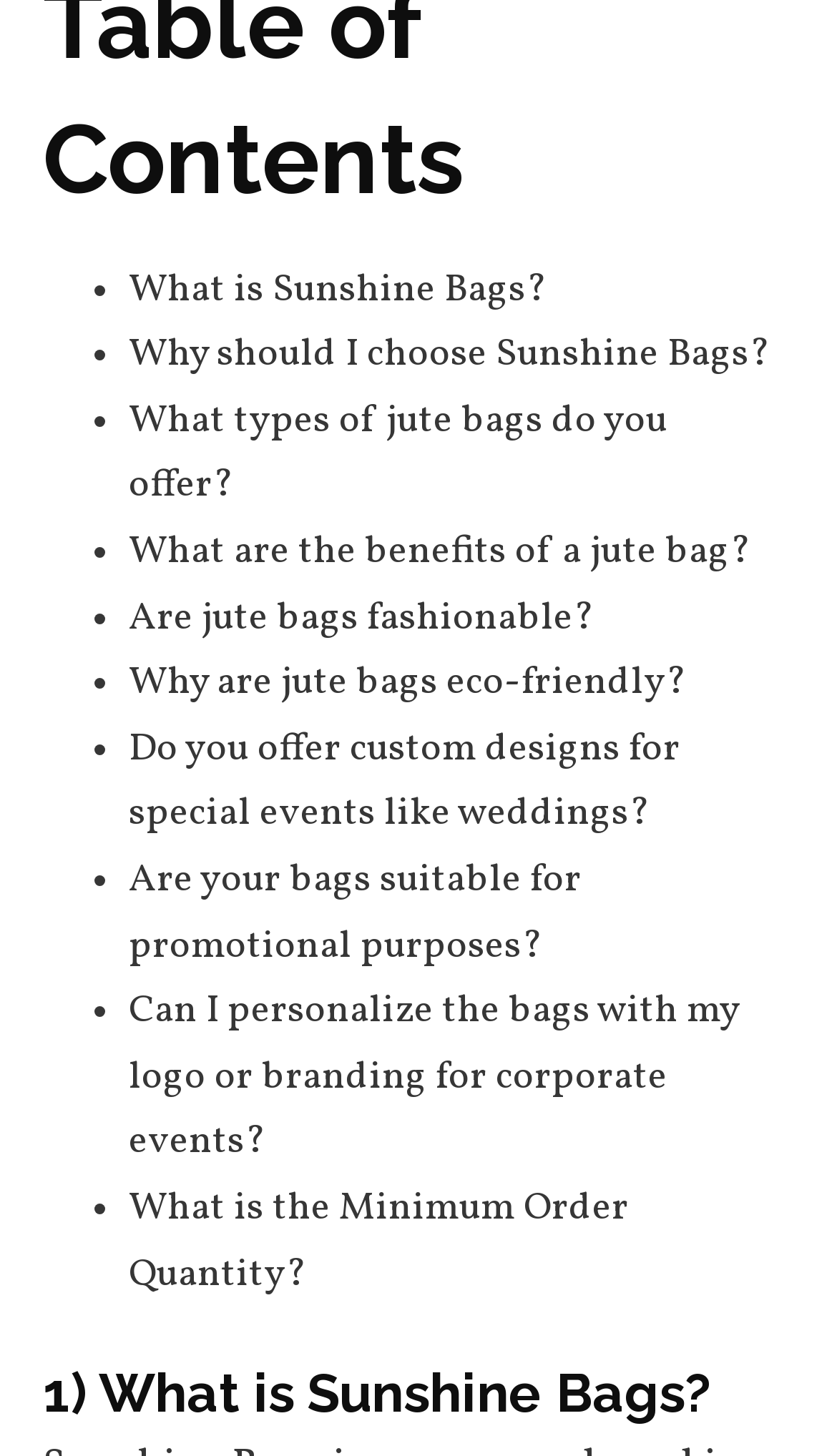Please identify the bounding box coordinates of the clickable area that will allow you to execute the instruction: "Download PDF".

None